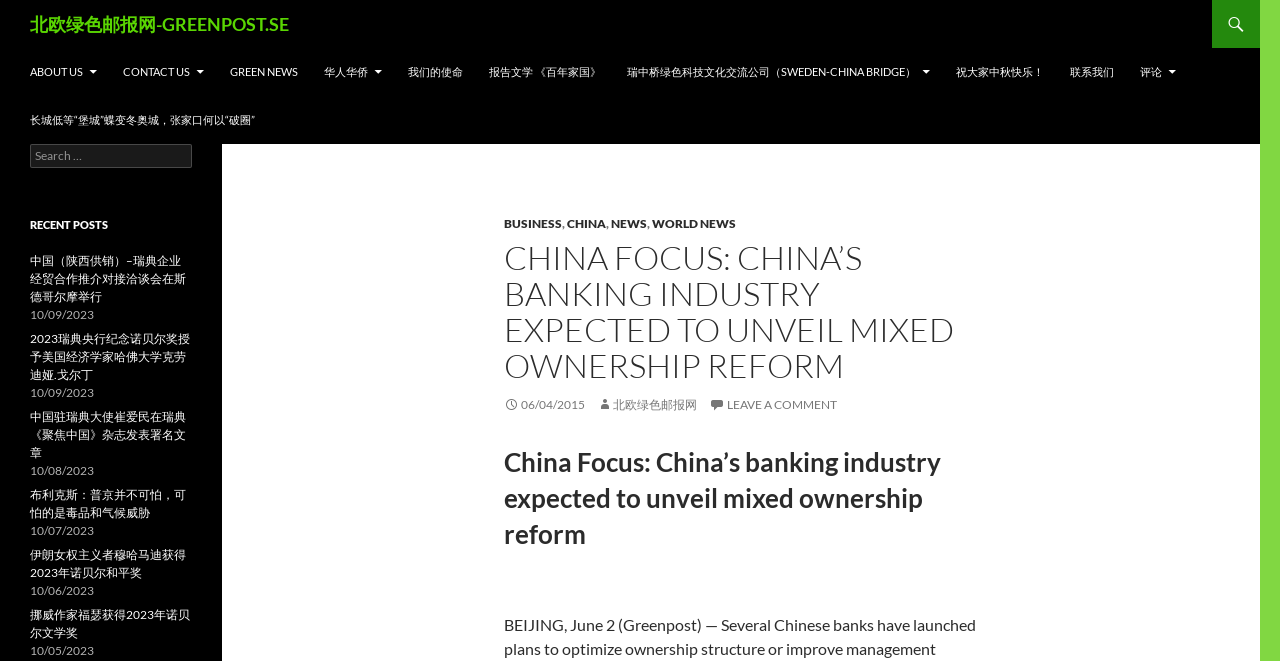What is the title of the main article? Please answer the question using a single word or phrase based on the image.

CHINA FOCUS: CHINA’S BANKING INDUSTRY EXPECTED TO UNVEIL MIXED OWNERSHIP REFORM